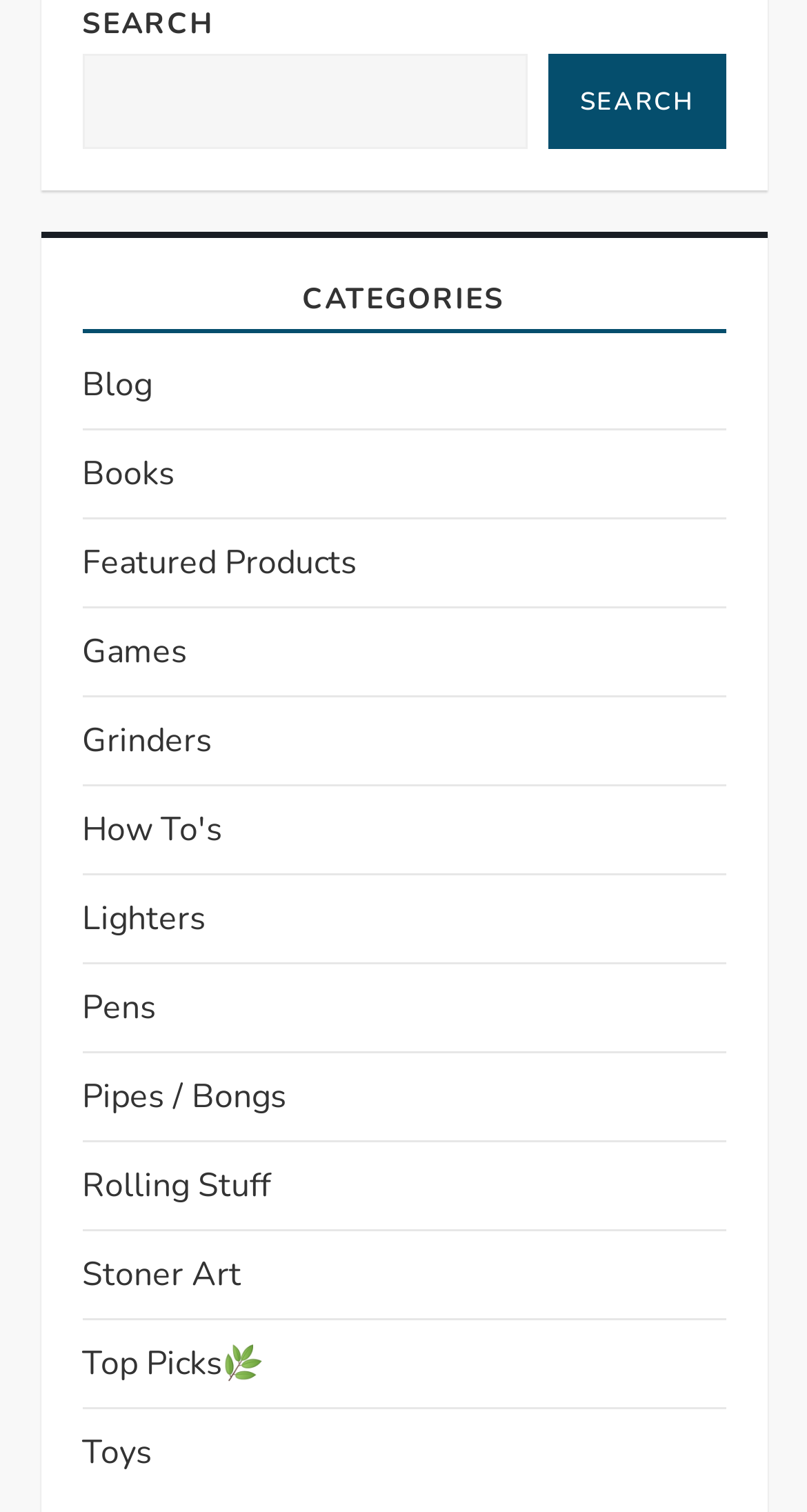Specify the bounding box coordinates (top-left x, top-left y, bottom-right x, bottom-right y) of the UI element in the screenshot that matches this description: Rolling Stuff

[0.101, 0.764, 0.335, 0.803]